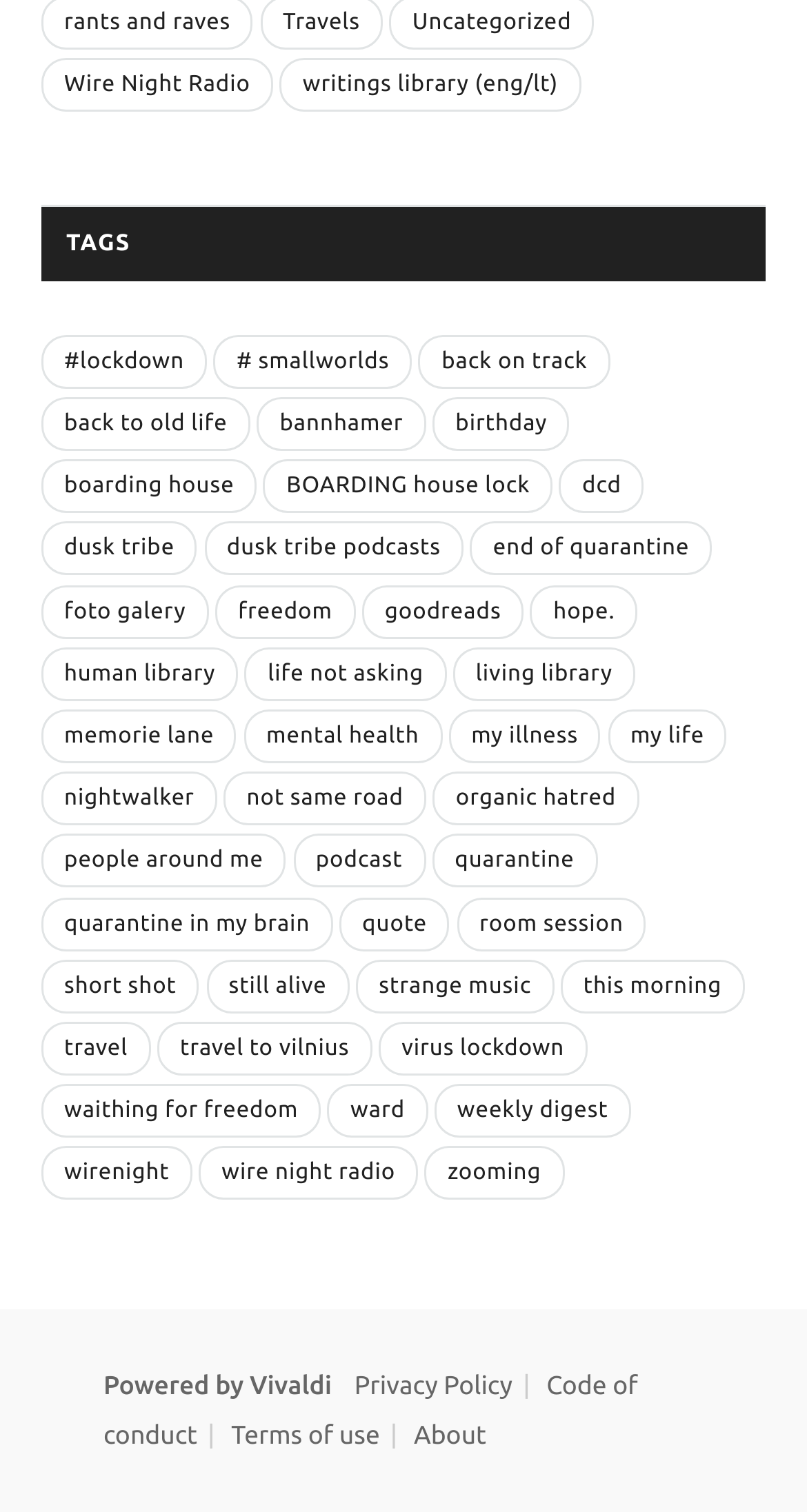What is the purpose of the links at the bottom of the webpage?
Based on the screenshot, answer the question with a single word or phrase.

Legal information